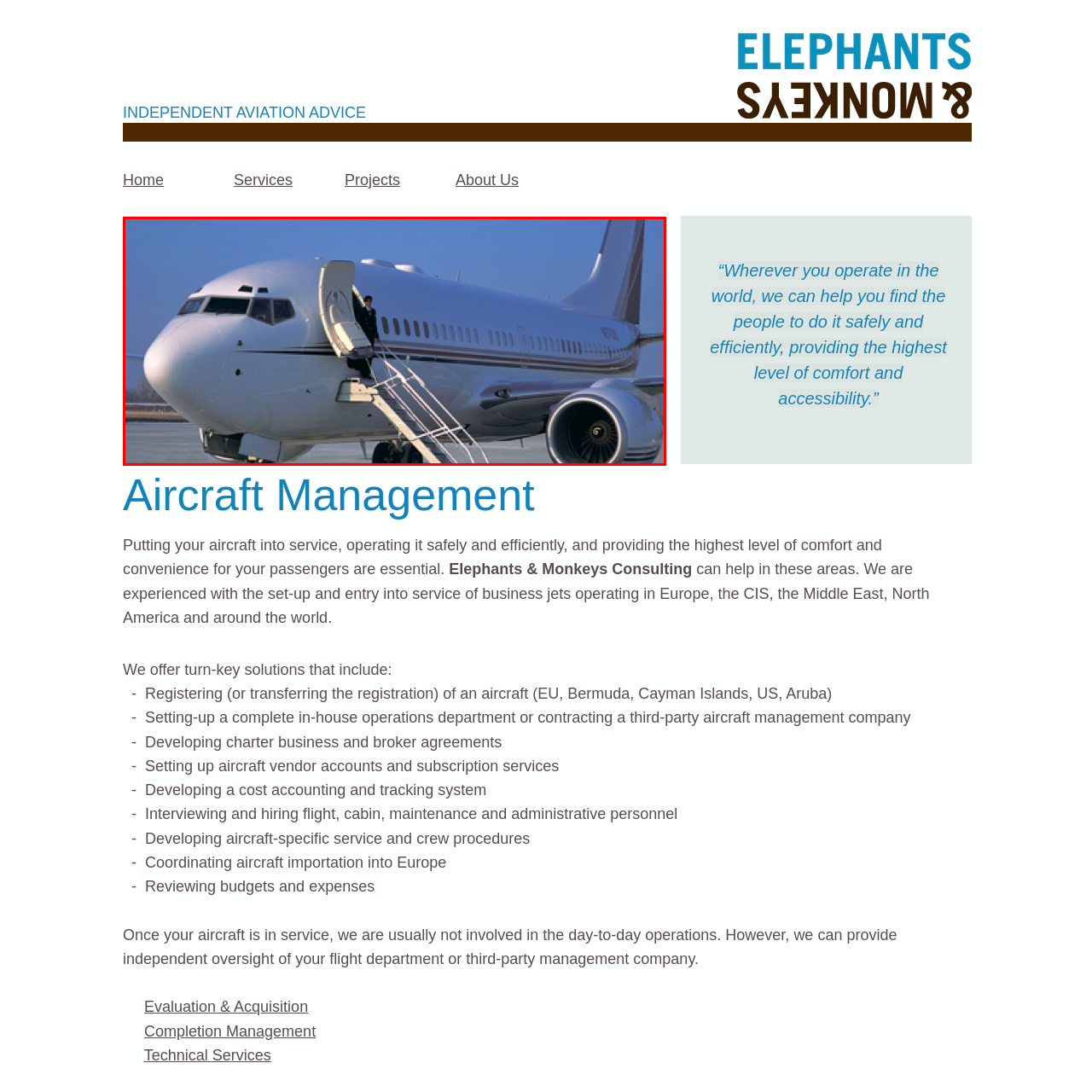Direct your attention to the image within the red boundary and answer the question with a single word or phrase:
What is the finish of the aircraft?

Polished